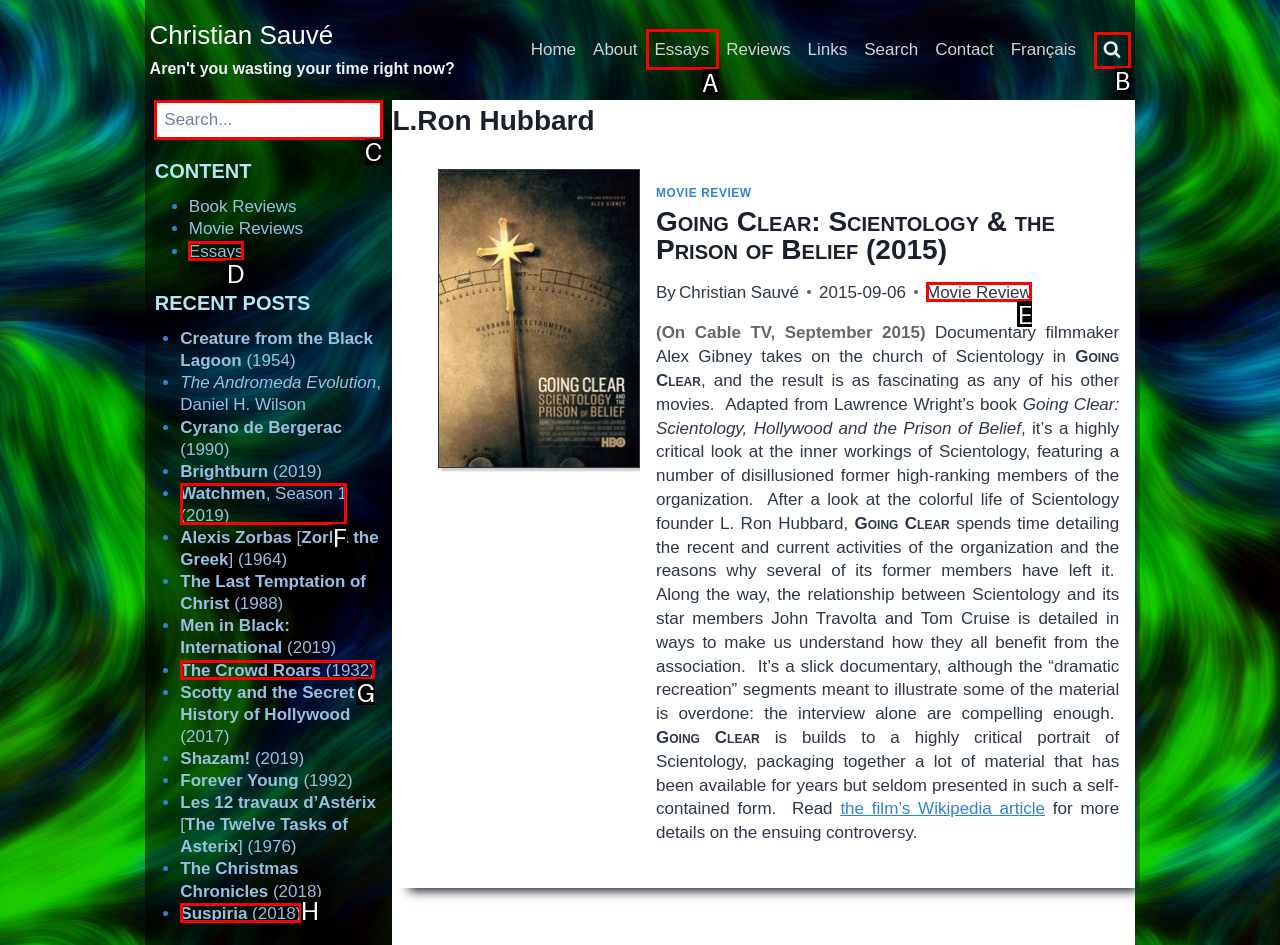Select the HTML element that needs to be clicked to carry out the task: View the 'Essays' page
Provide the letter of the correct option.

A